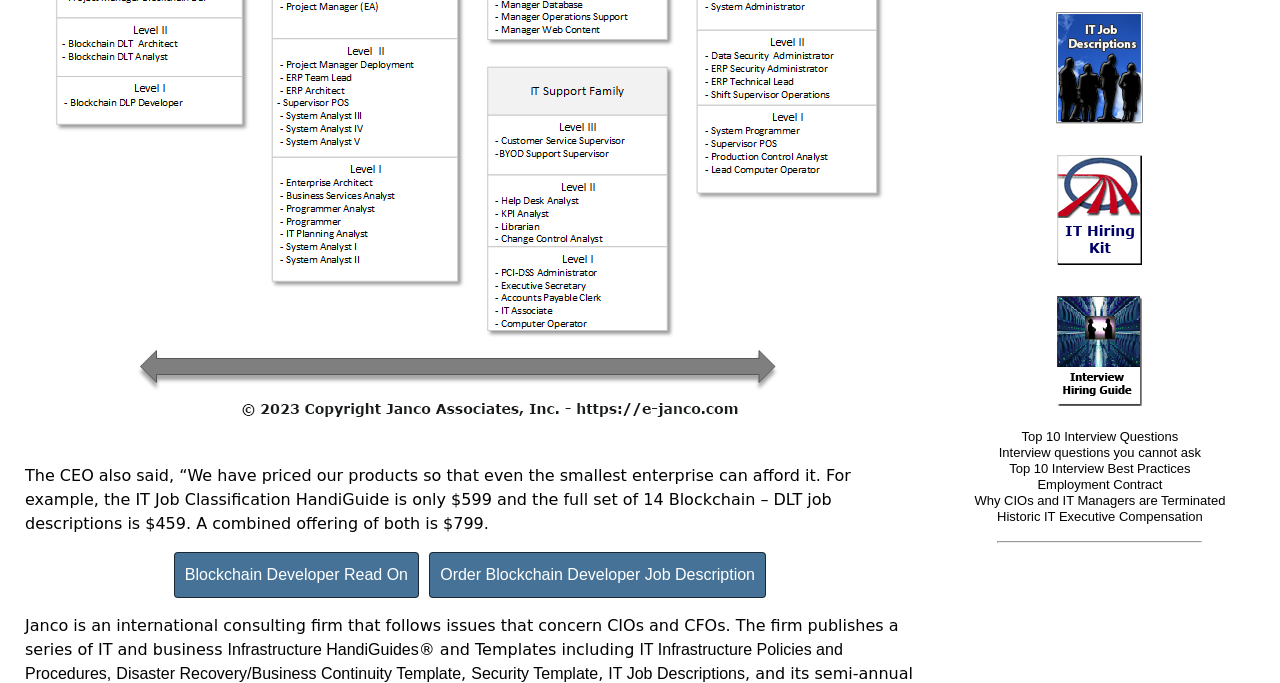Determine the bounding box coordinates for the clickable element required to fulfill the instruction: "Explore Job Descriptions". Provide the coordinates as four float numbers between 0 and 1, i.e., [left, top, right, bottom].

[0.81, 0.173, 0.909, 0.195]